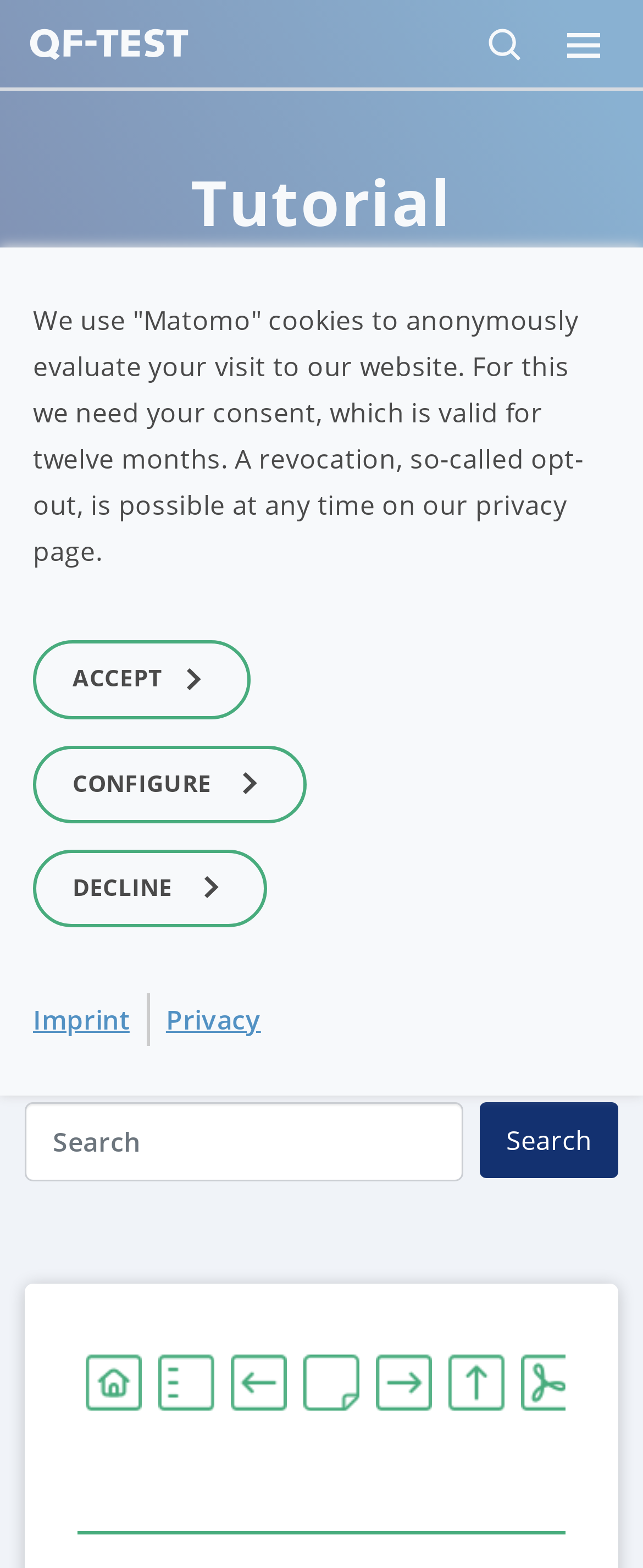Identify the bounding box coordinates of the section to be clicked to complete the task described by the following instruction: "Go to the previous chapter". The coordinates should be four float numbers between 0 and 1, formatted as [left, top, right, bottom].

[0.346, 0.852, 0.459, 0.911]